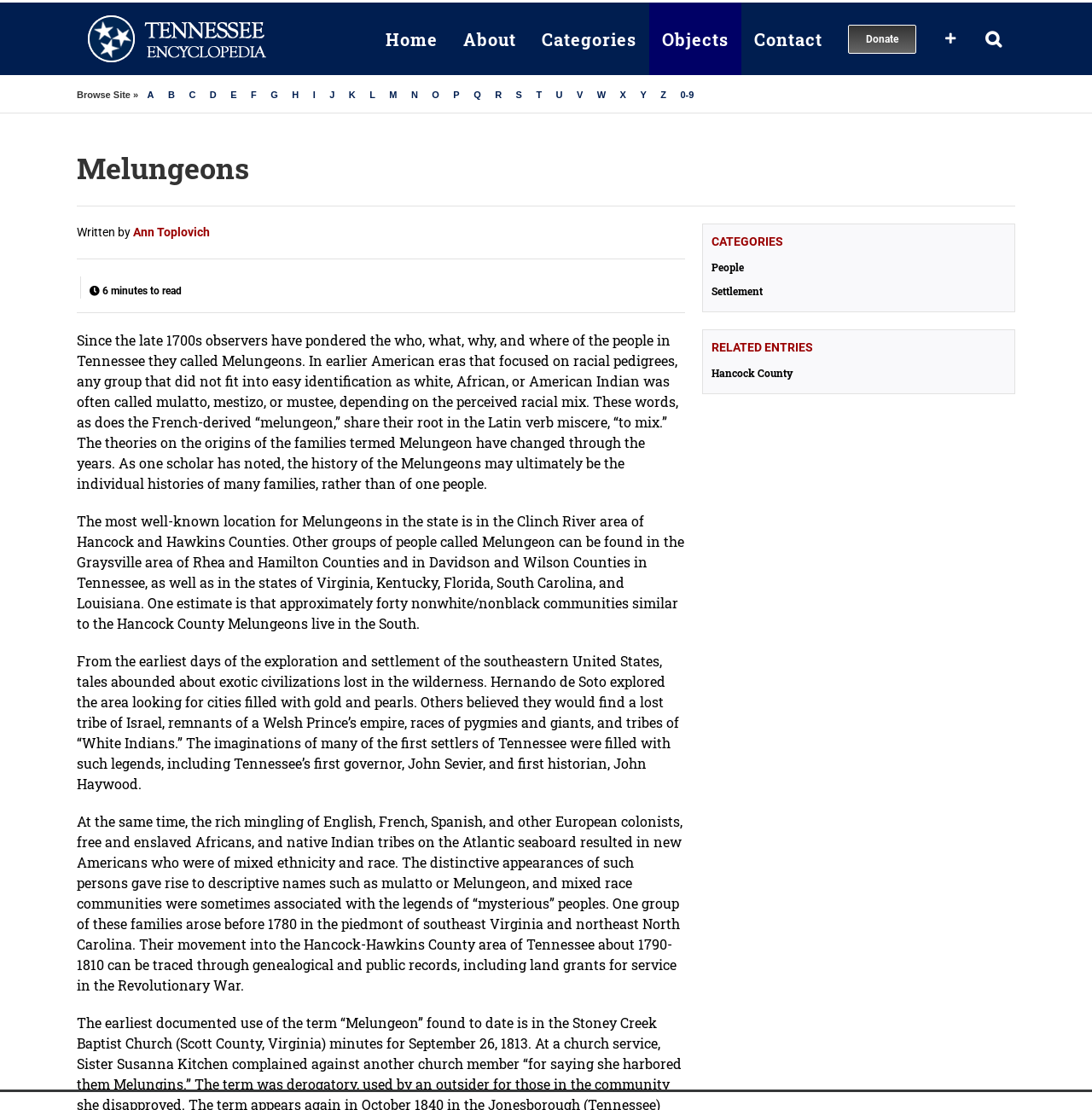Calculate the bounding box coordinates of the UI element given the description: "alt="Tennessee Encyclopedia Logo"".

[0.07, 0.01, 0.255, 0.06]